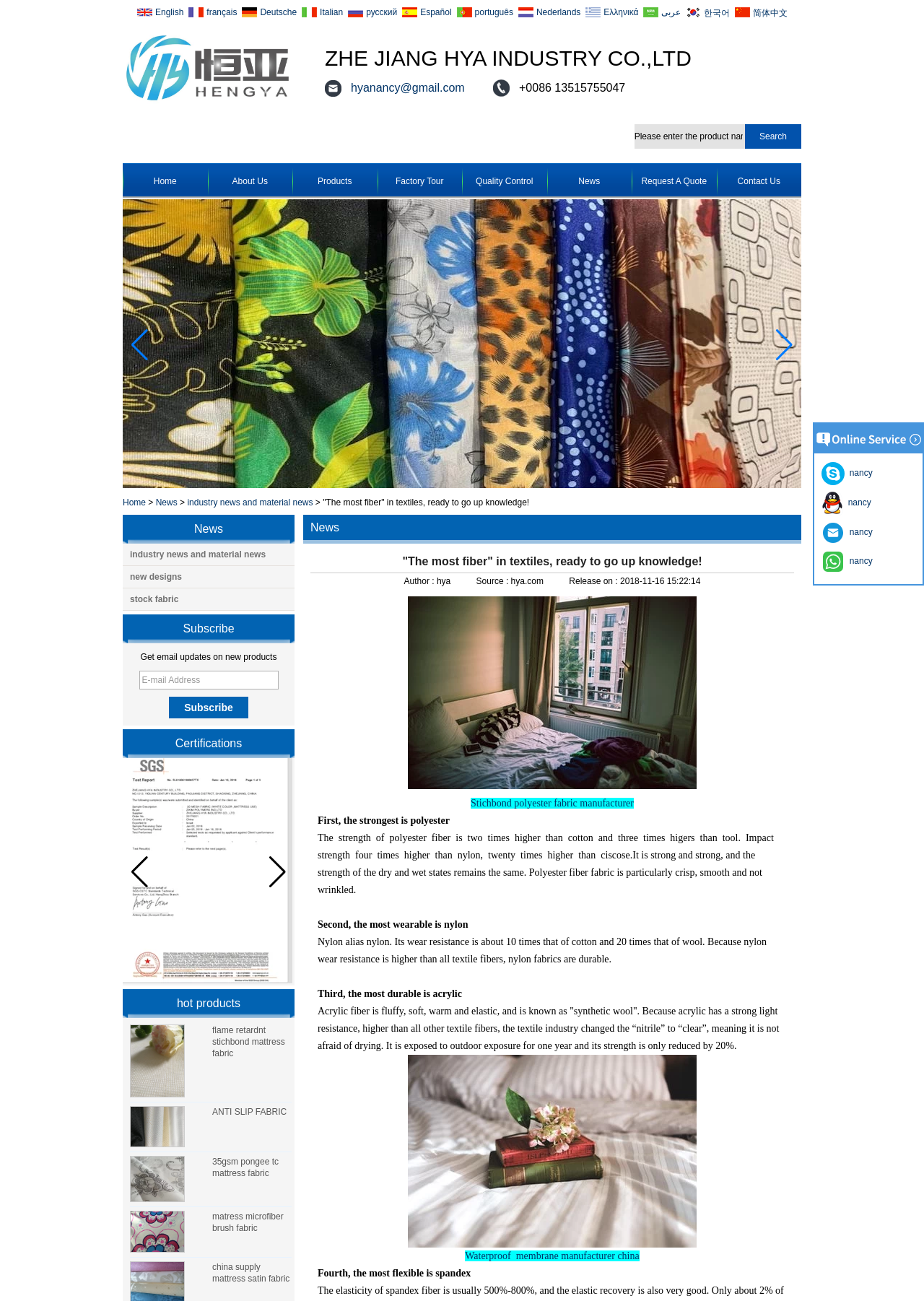Given the element description: "News", predict the bounding box coordinates of the UI element it refers to, using four float numbers between 0 and 1, i.e., [left, top, right, bottom].

[0.592, 0.125, 0.684, 0.153]